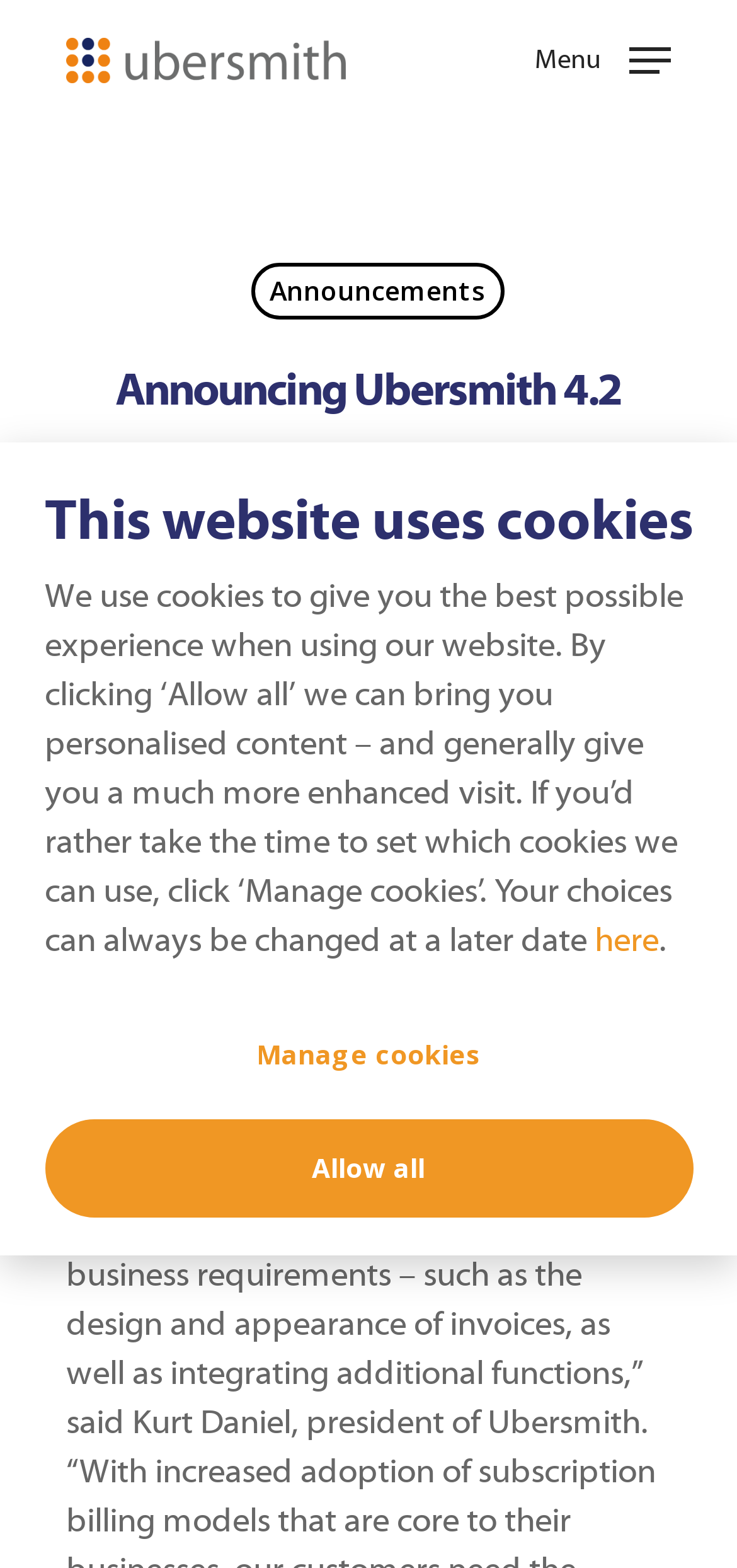What is the date of the latest article?
Answer the question based on the image using a single word or a brief phrase.

April 17, 2018